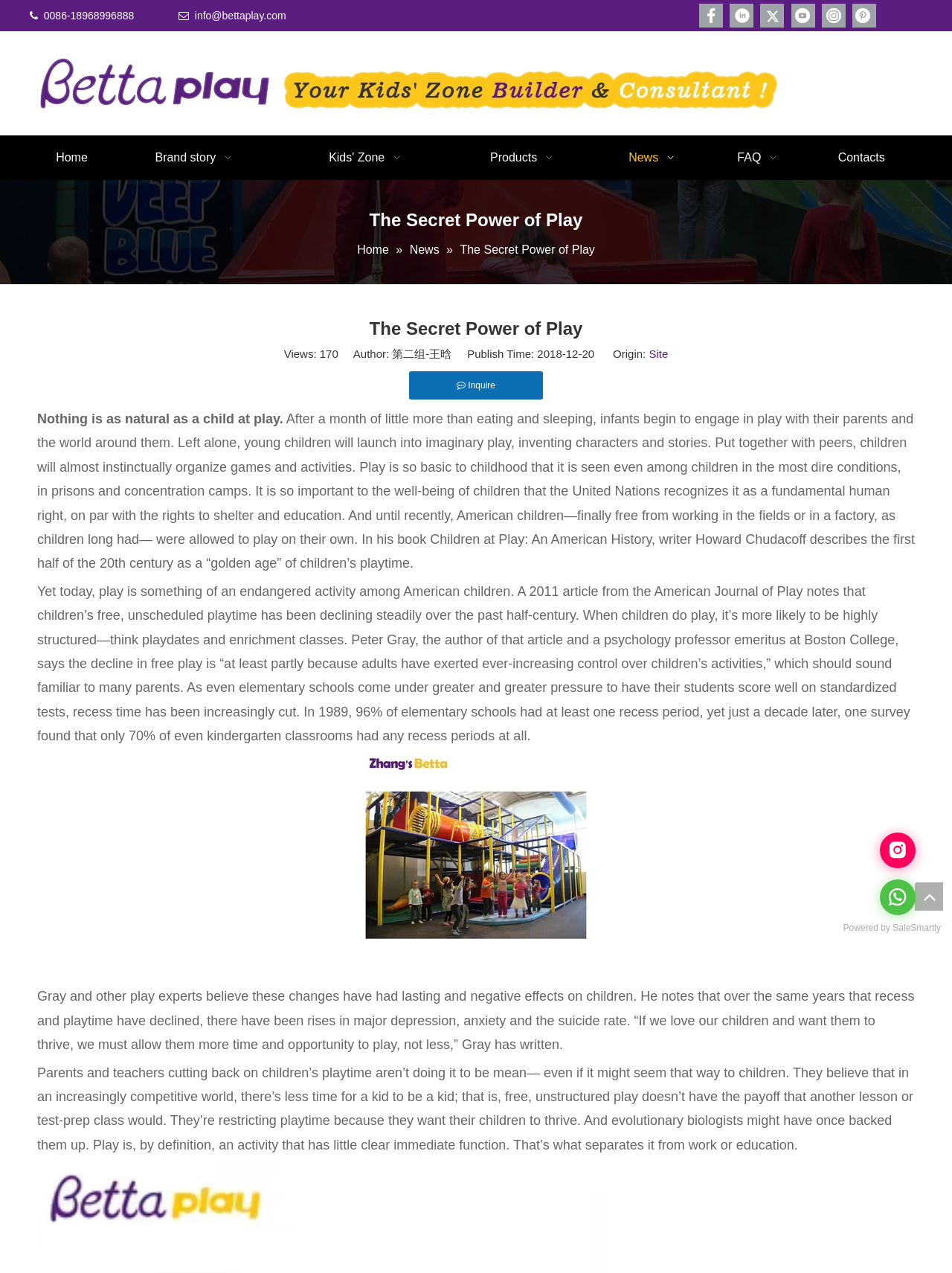Can you give a detailed response to the following question using the information from the image? What is the title of the article?

The title of the article can be found at the top of the webpage, which is 'The Secret Power of Play'.